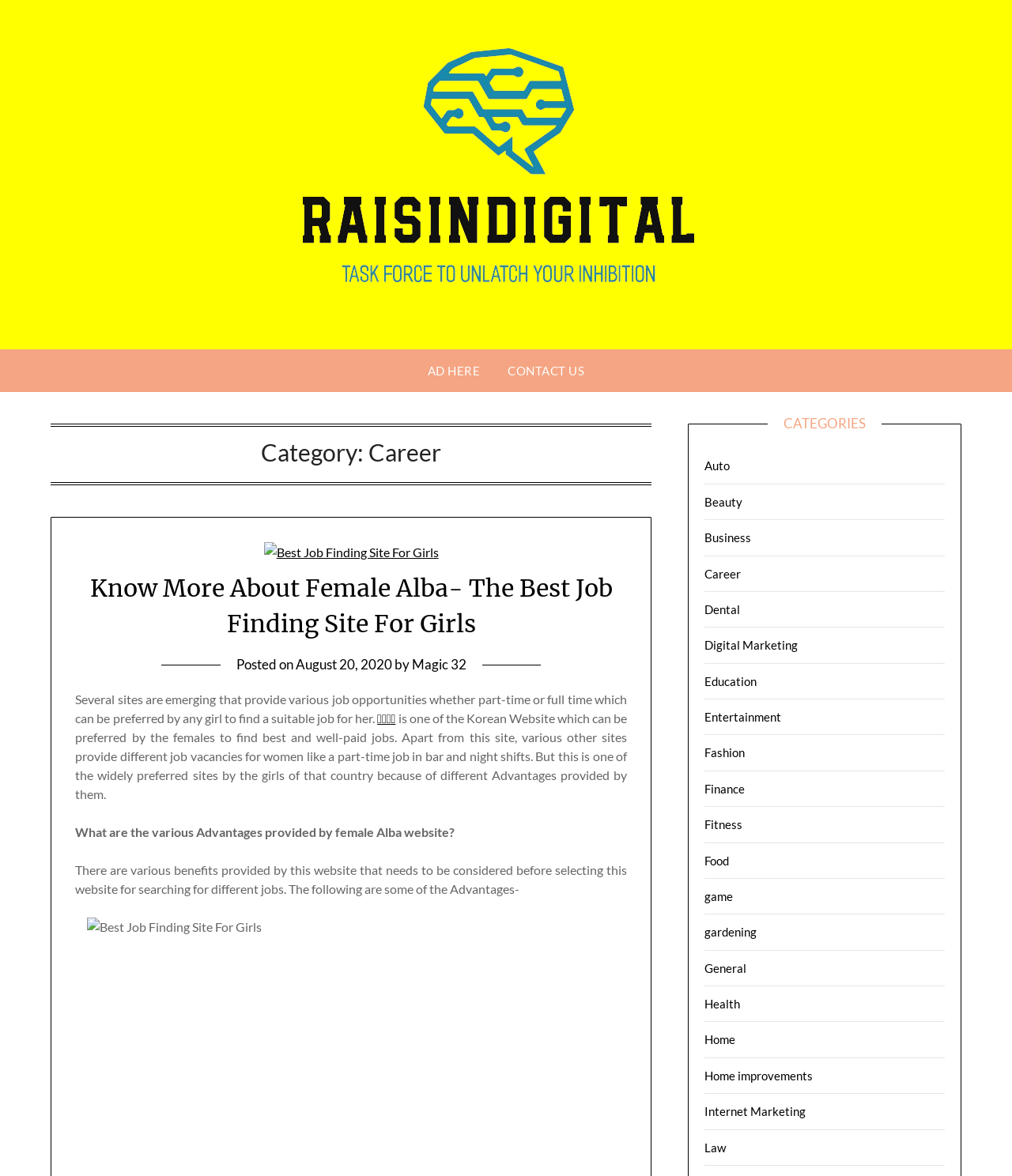Please give a succinct answer to the question in one word or phrase:
What is the title of the first article on the webpage?

Best Job Finding Site For Girls